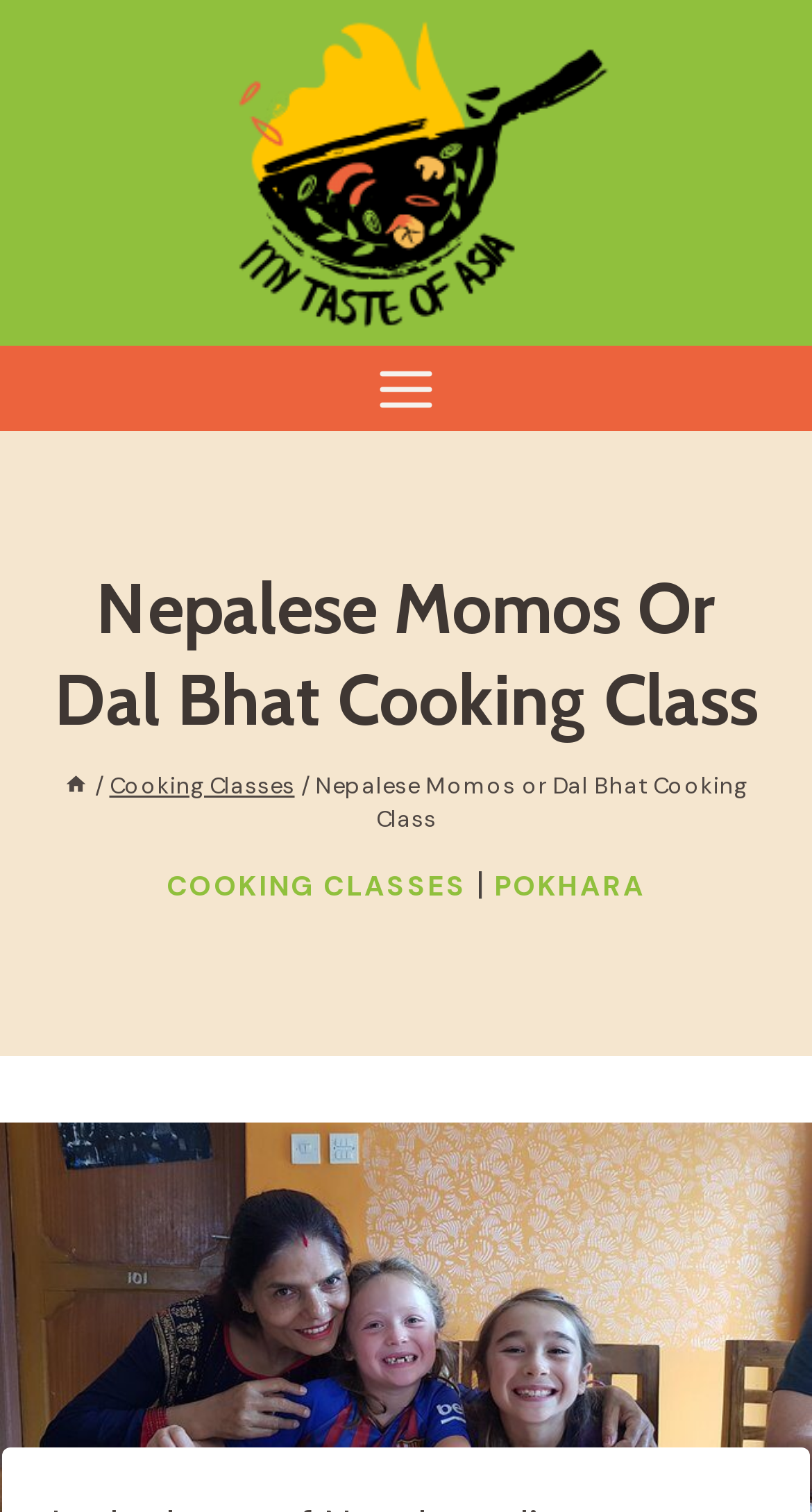Answer in one word or a short phrase: 
What is the purpose of the button at the top of the webpage?

Open menu